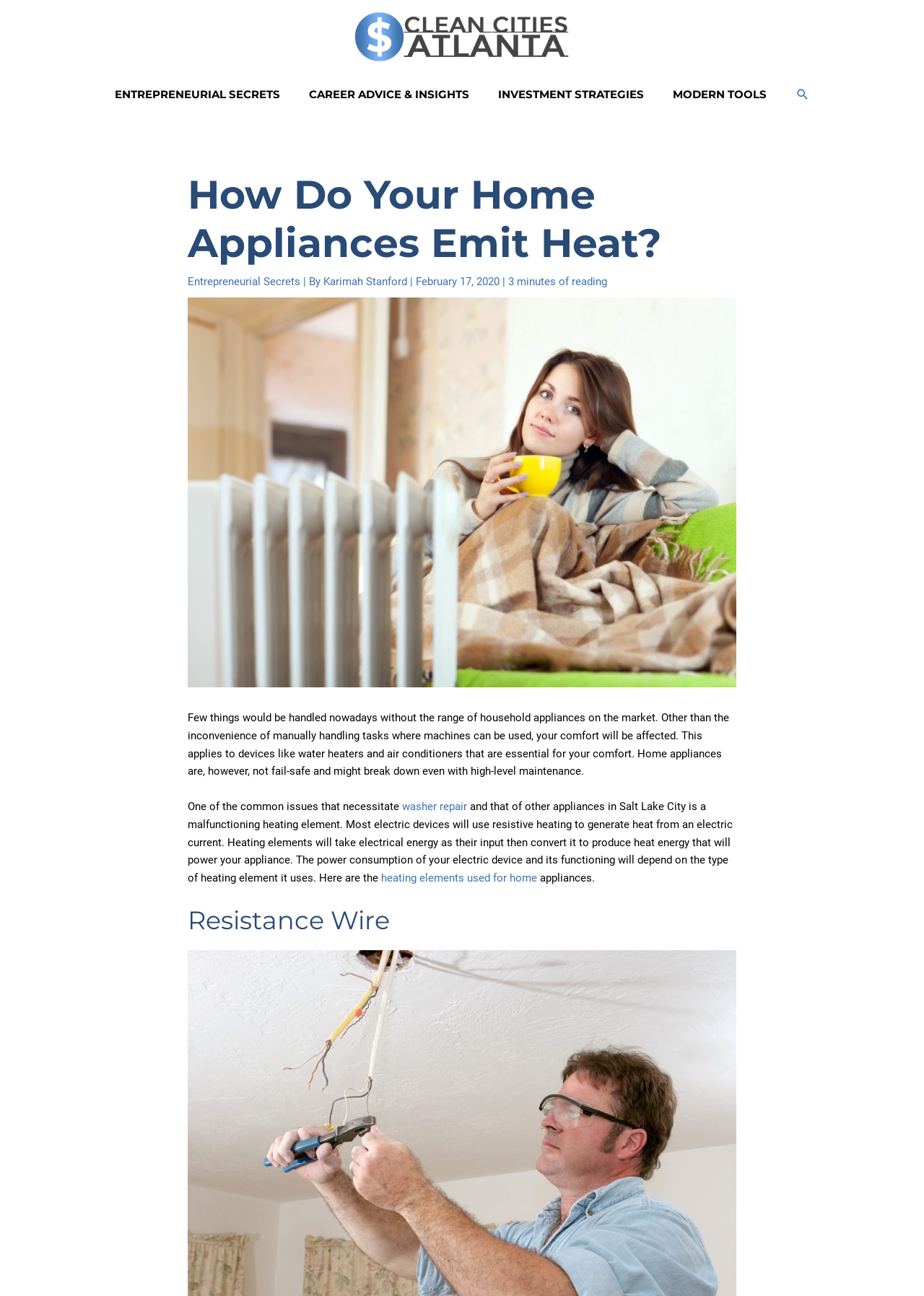Give a one-word or one-phrase response to the question: 
What is one common issue that necessitates washer repair?

Malfunctioning heating element